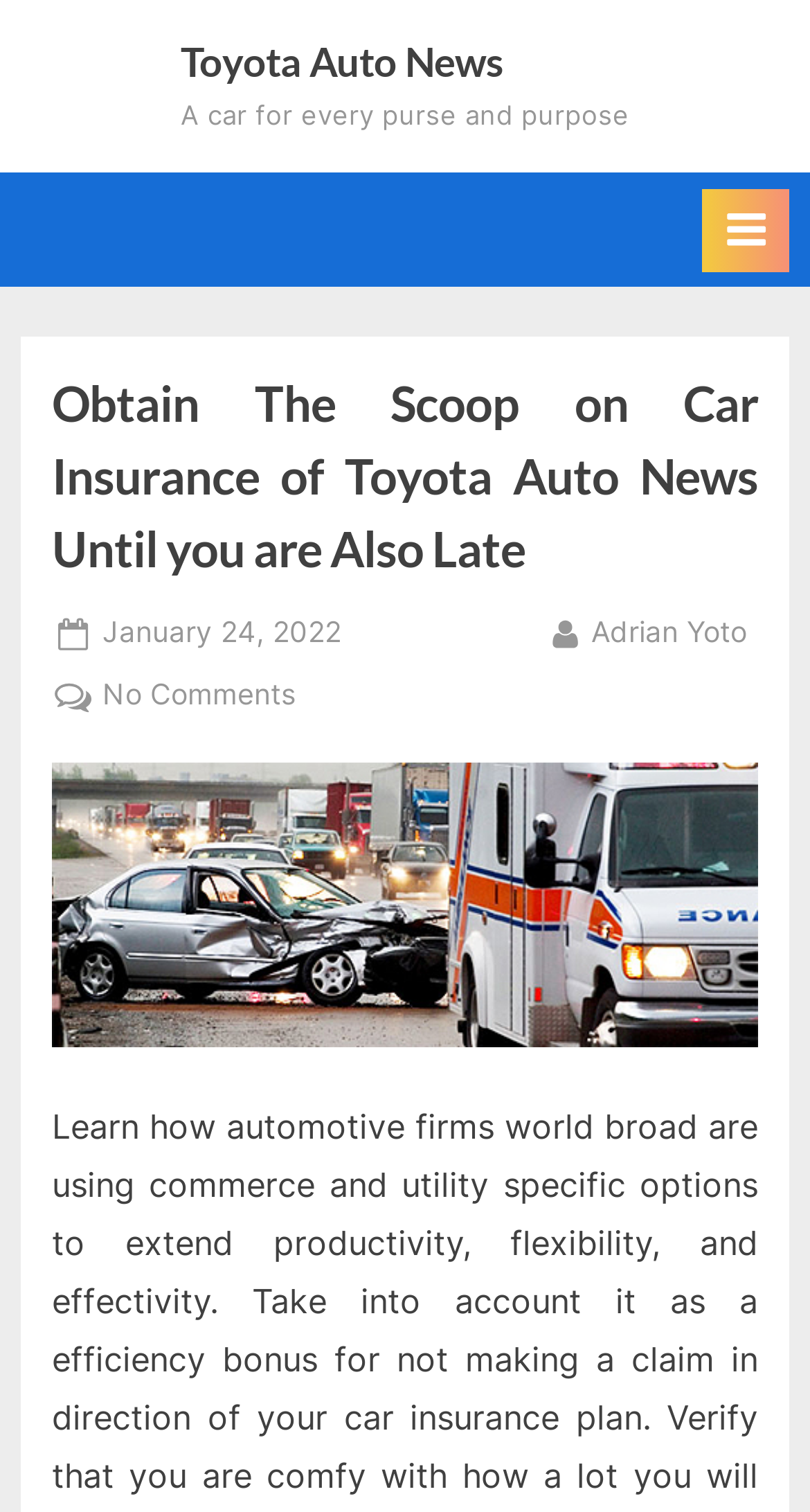Respond to the question below with a single word or phrase: What is the topic of the image at the bottom of the page?

Automotive